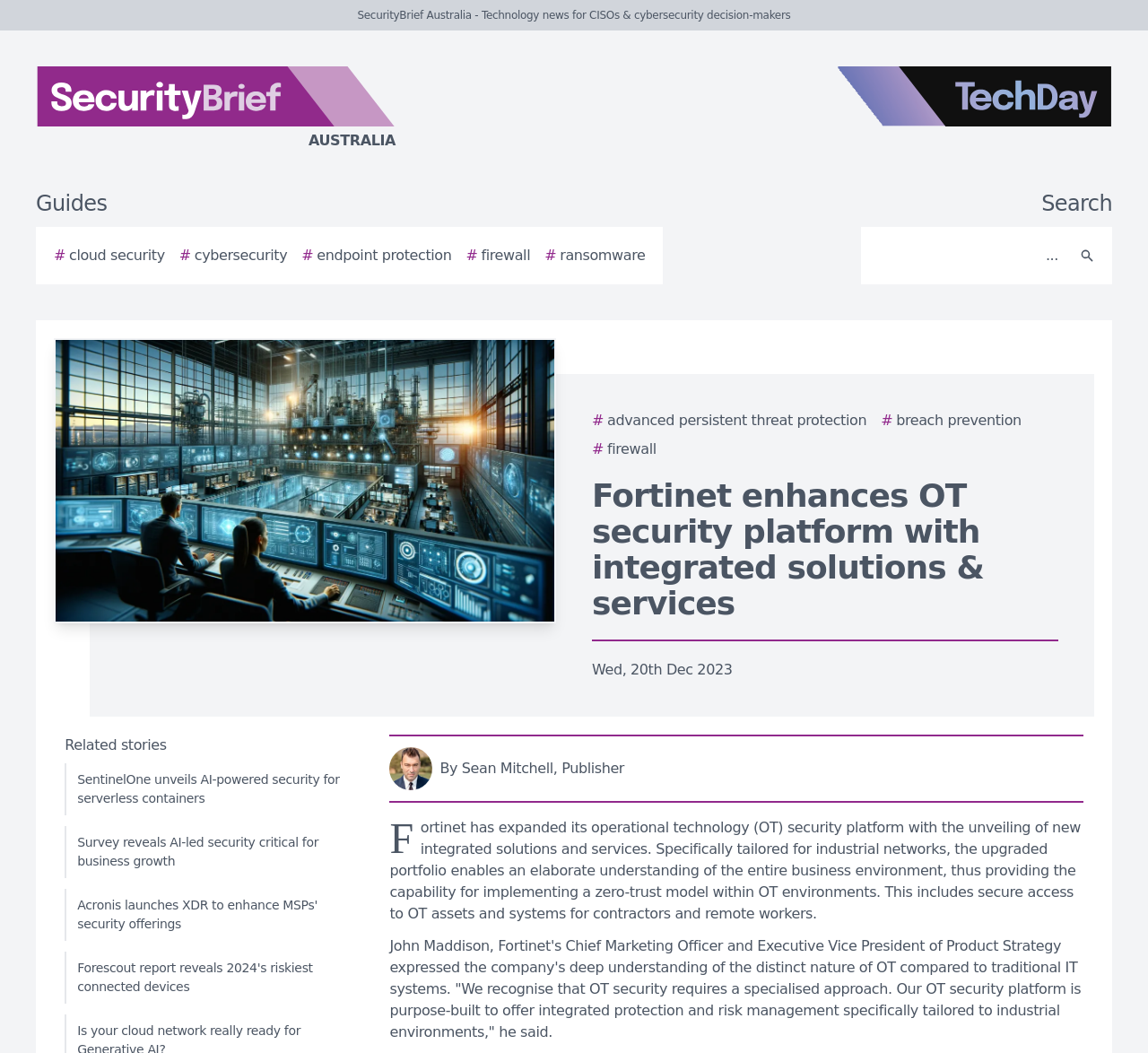Generate the text of the webpage's primary heading.

Fortinet enhances OT security platform with integrated solutions & services